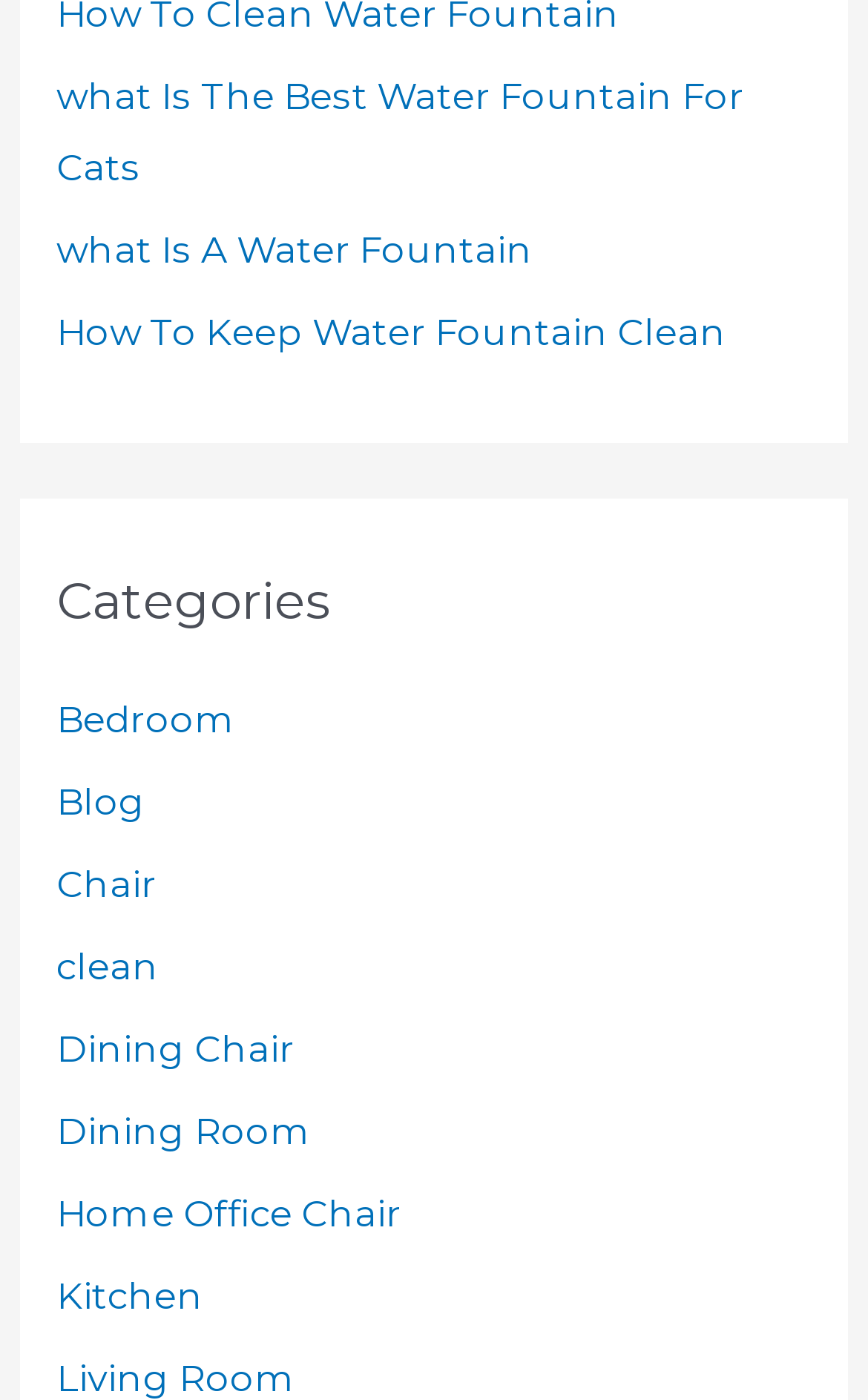Could you locate the bounding box coordinates for the section that should be clicked to accomplish this task: "view dining room categories".

[0.065, 0.792, 0.36, 0.823]